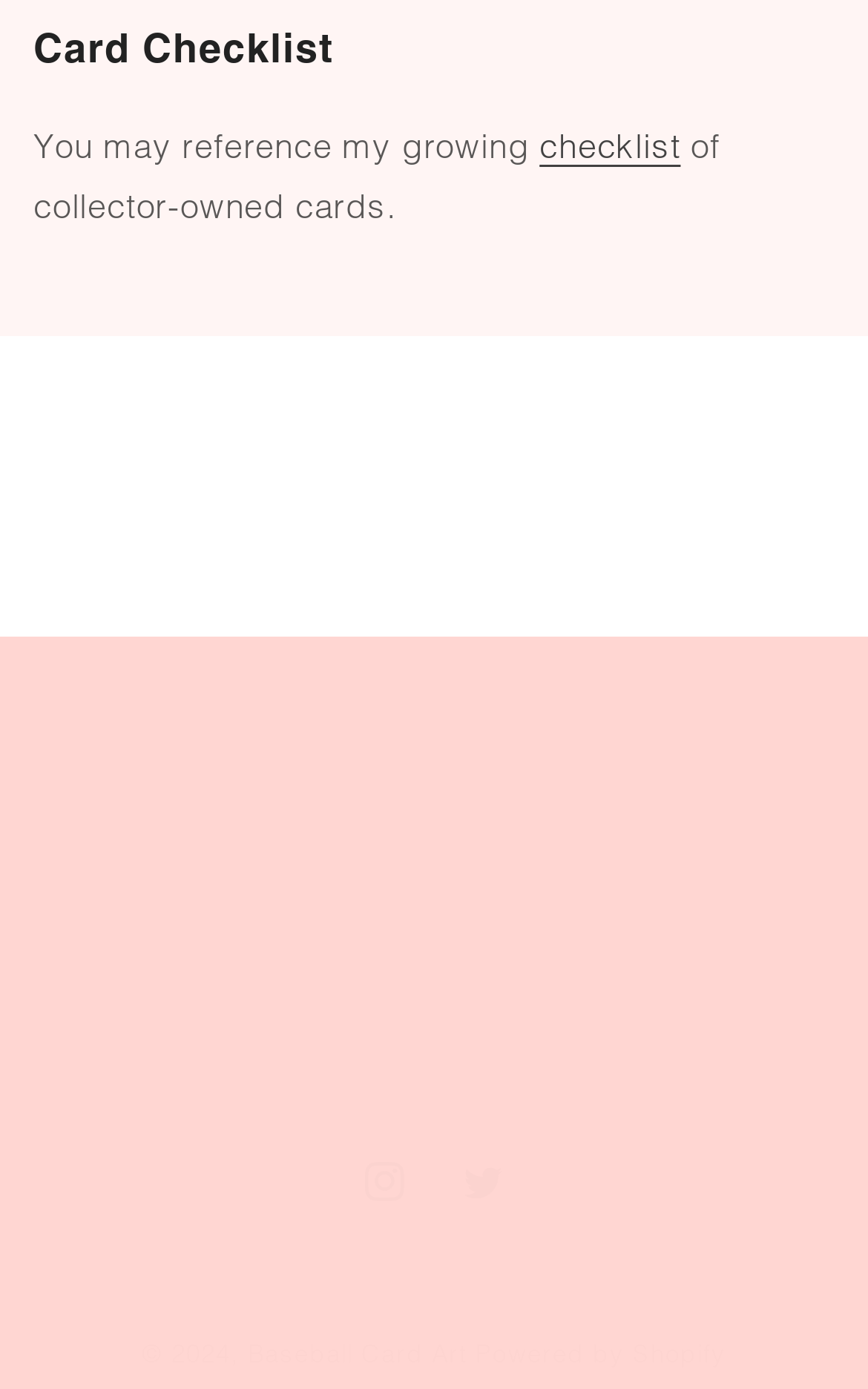Who is the owner of the website?
Please answer using one word or phrase, based on the screenshot.

Baseball Card Art